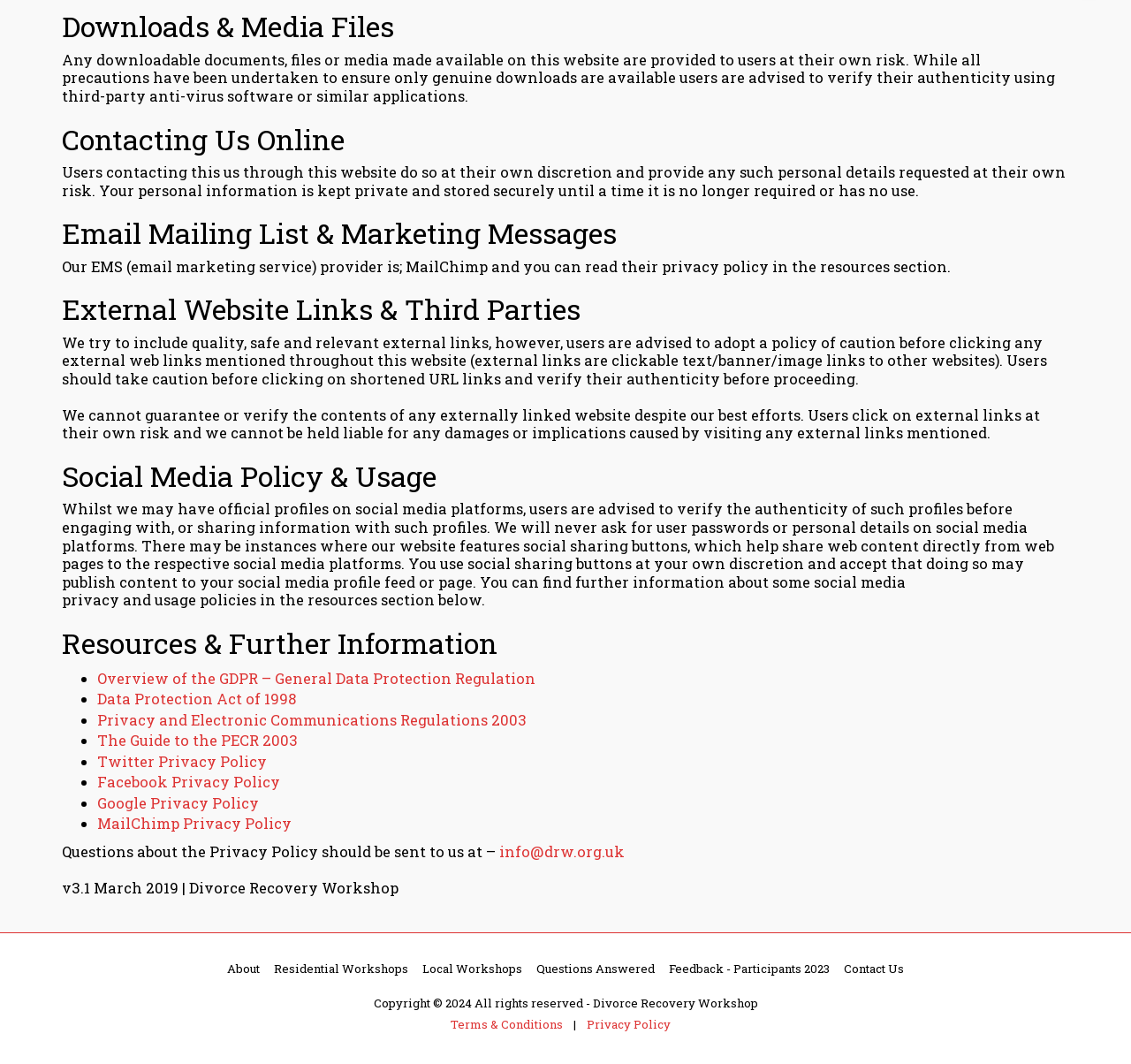Predict the bounding box coordinates of the area that should be clicked to accomplish the following instruction: "Check the 'Terms & Conditions'". The bounding box coordinates should consist of four float numbers between 0 and 1, i.e., [left, top, right, bottom].

[0.398, 0.955, 0.497, 0.97]